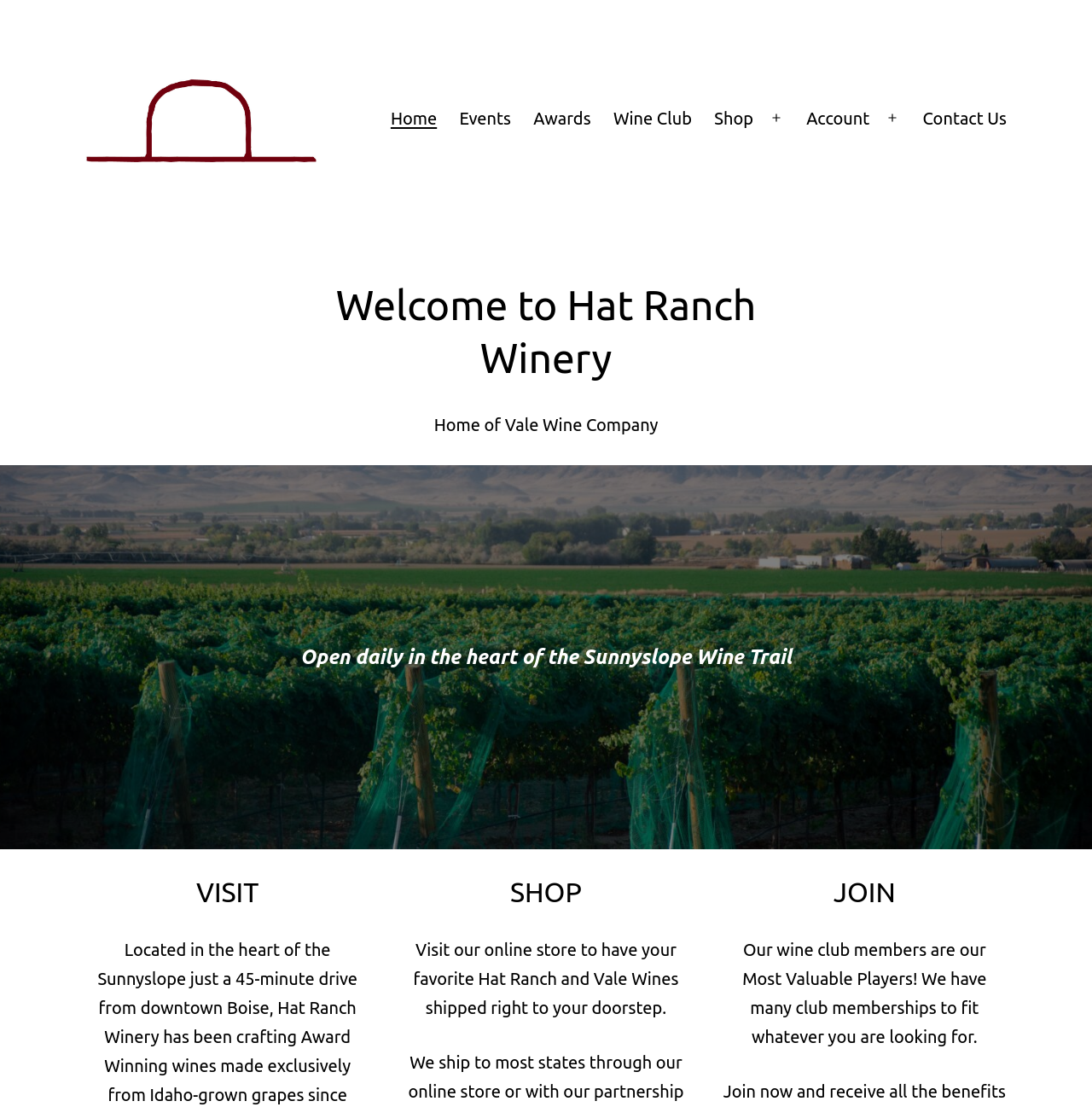Please specify the bounding box coordinates of the clickable section necessary to execute the following command: "Open menu".

[0.694, 0.088, 0.728, 0.127]